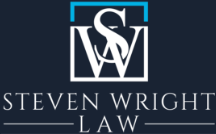Offer a detailed narrative of the image.

The image displays the logo of "Steven Wright Law," characterized by a modern design that integrates the initials "SW" in a stylized format. The logo features a dark background which highlights the white letters and a distinct light blue accent above the initials. The full name "STEVEN WRIGHT LAW" is prominently placed below the initials, rendered in an elegant, professional font. This logo serves as a visual representation of the law firm, conveying a sense of professionalism and trustworthiness, ideal for clients seeking legal assistance.